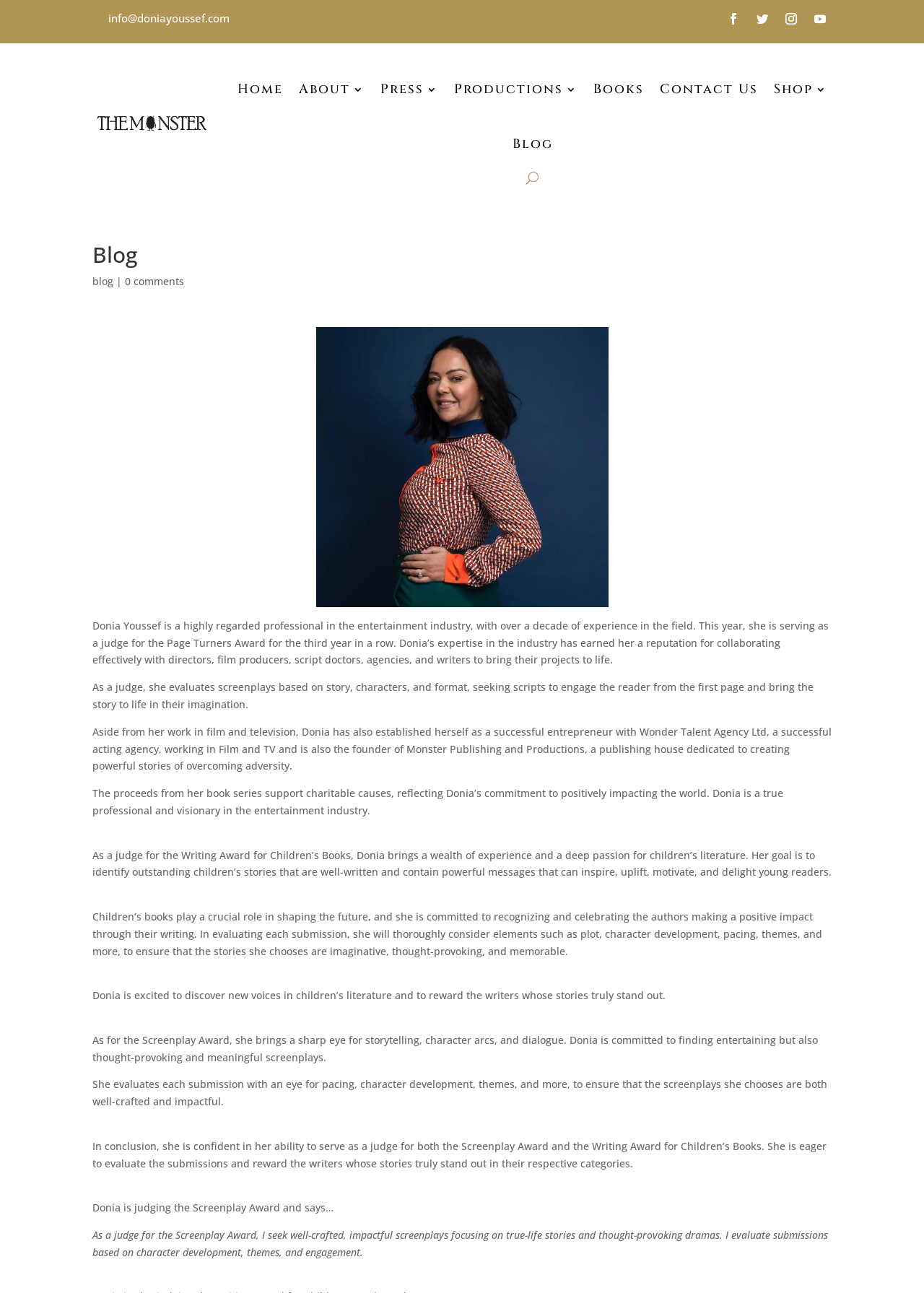Answer the following query with a single word or phrase:
What is the purpose of the proceeds from Donia Youssef's book series?

Charitable causes